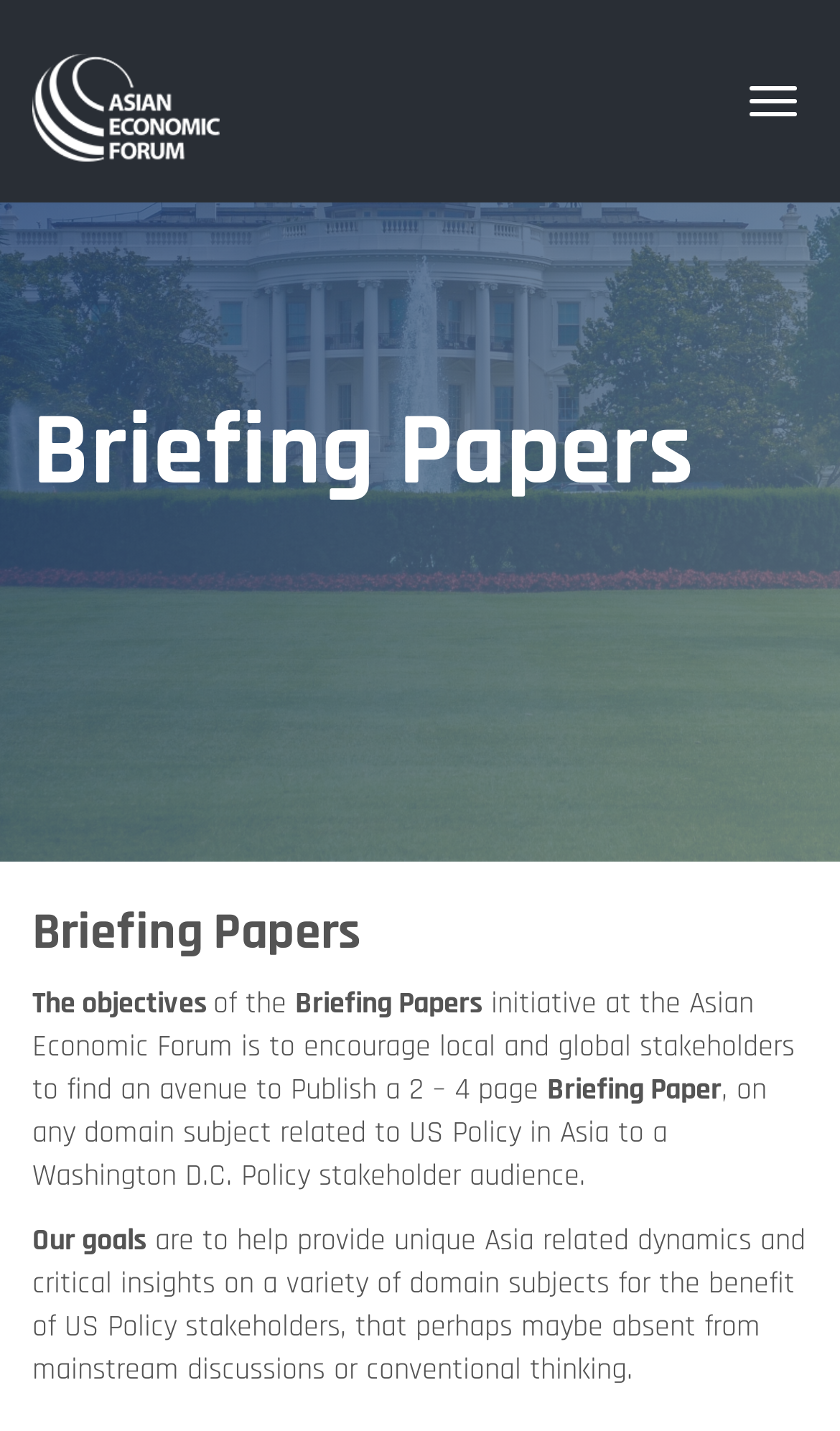What is the goal of the Briefing Papers initiative?
Please look at the screenshot and answer using one word or phrase.

To provide unique Asia-related dynamics and insights